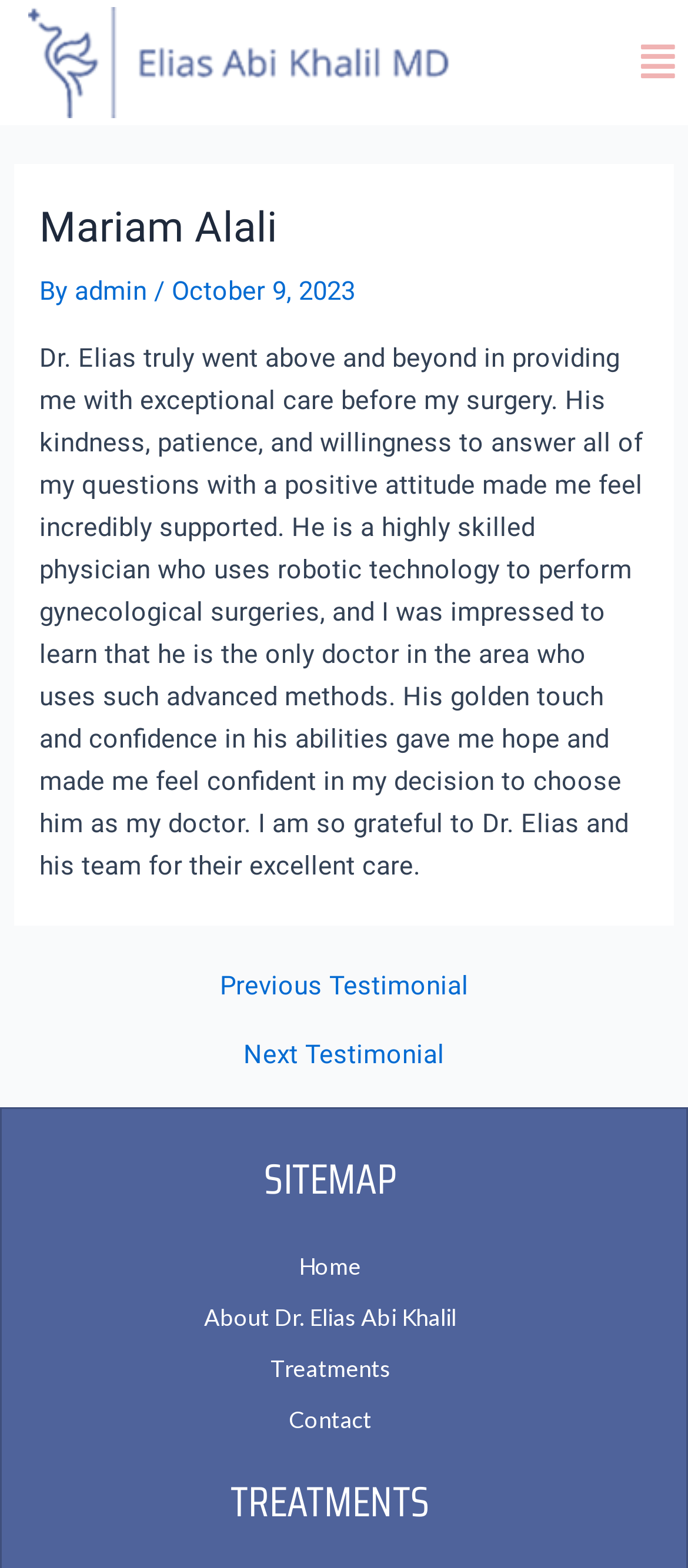Identify and provide the bounding box for the element described by: "← Previous Testimonial".

[0.044, 0.621, 0.956, 0.637]